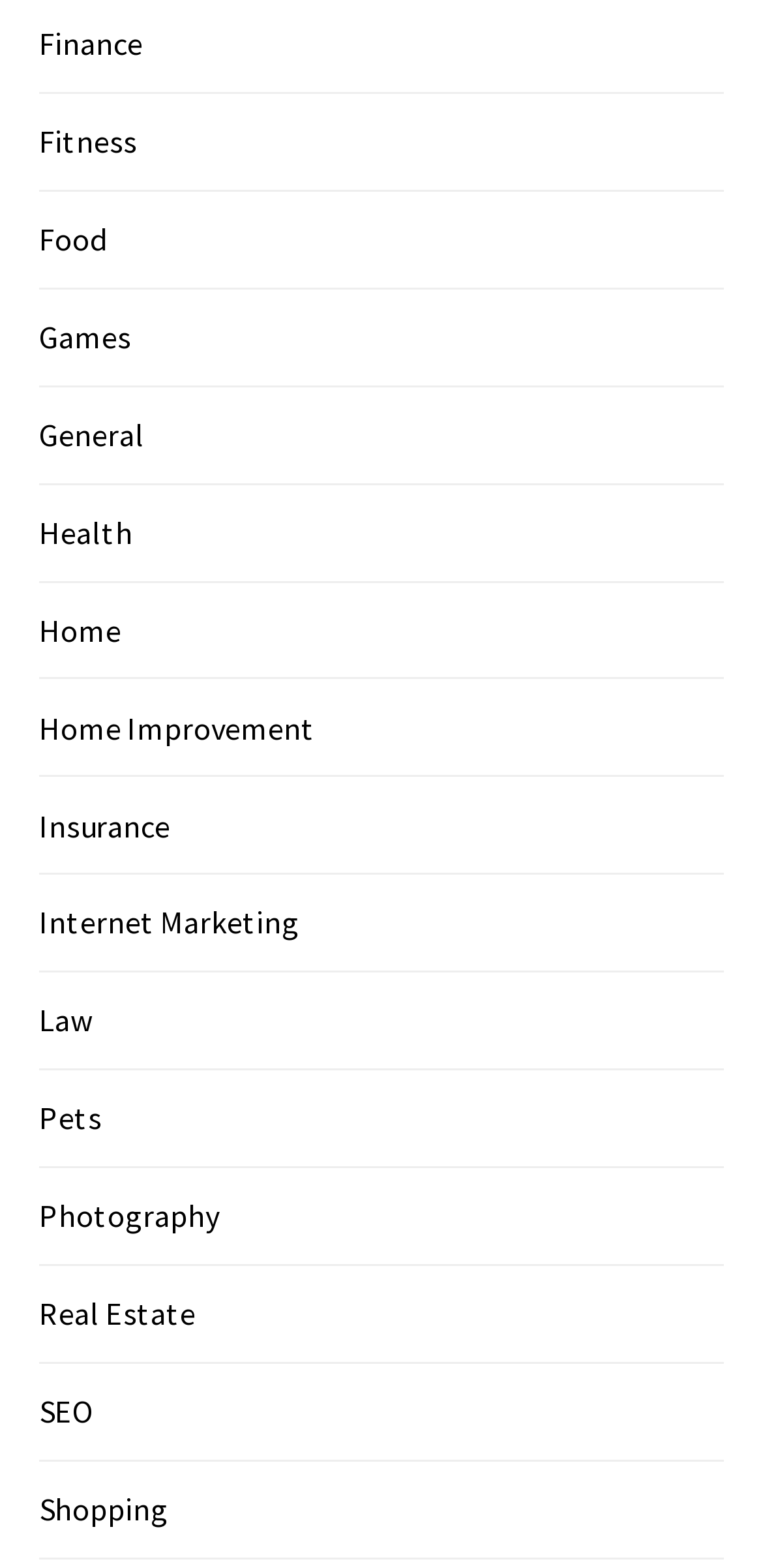Locate the bounding box coordinates of the element that needs to be clicked to carry out the instruction: "visit Fitness page". The coordinates should be given as four float numbers ranging from 0 to 1, i.e., [left, top, right, bottom].

[0.051, 0.077, 0.179, 0.102]